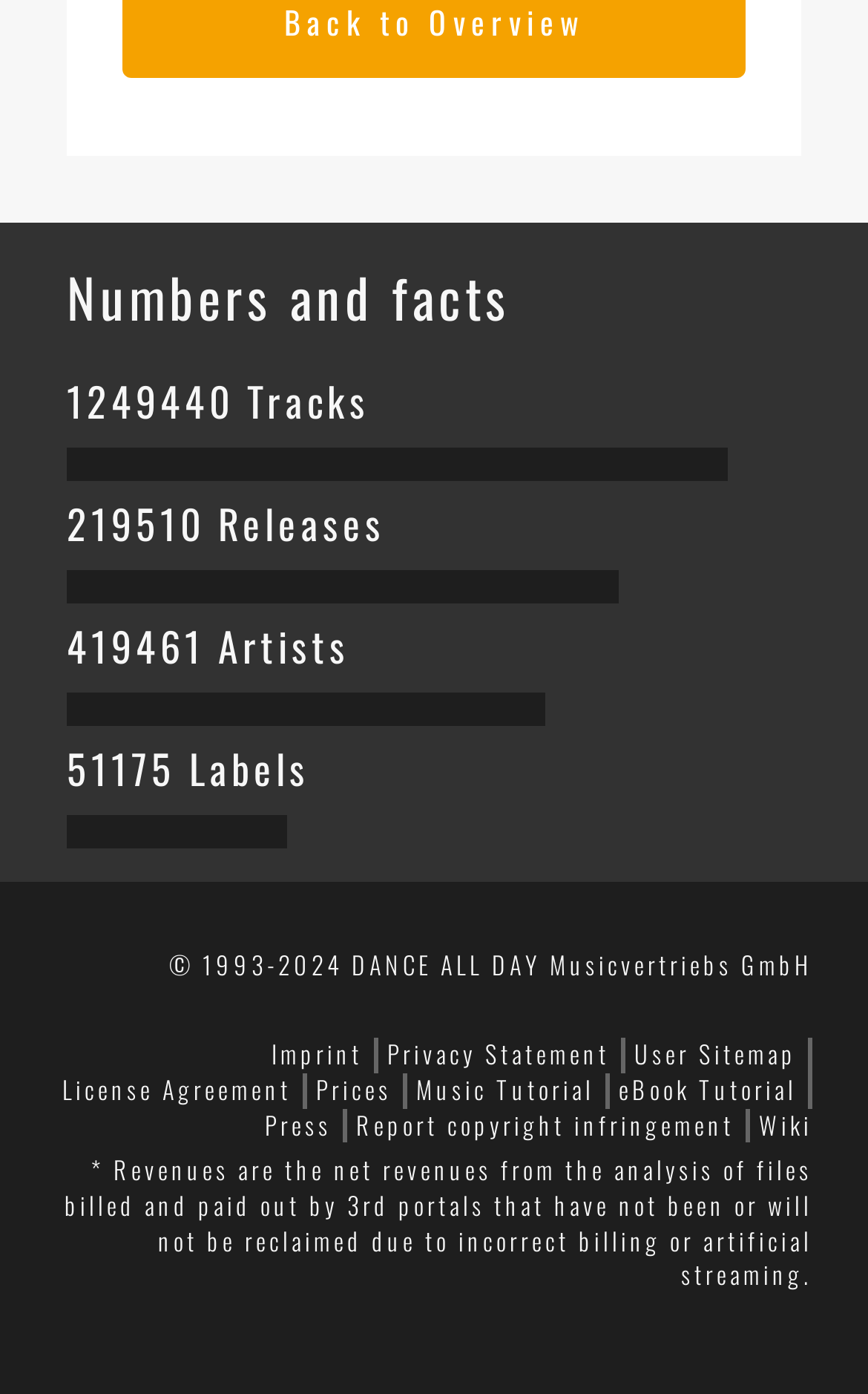Using the given element description, provide the bounding box coordinates (top-left x, top-left y, bottom-right x, bottom-right y) for the corresponding UI element in the screenshot: Report copyright infringement

[0.41, 0.793, 0.846, 0.819]